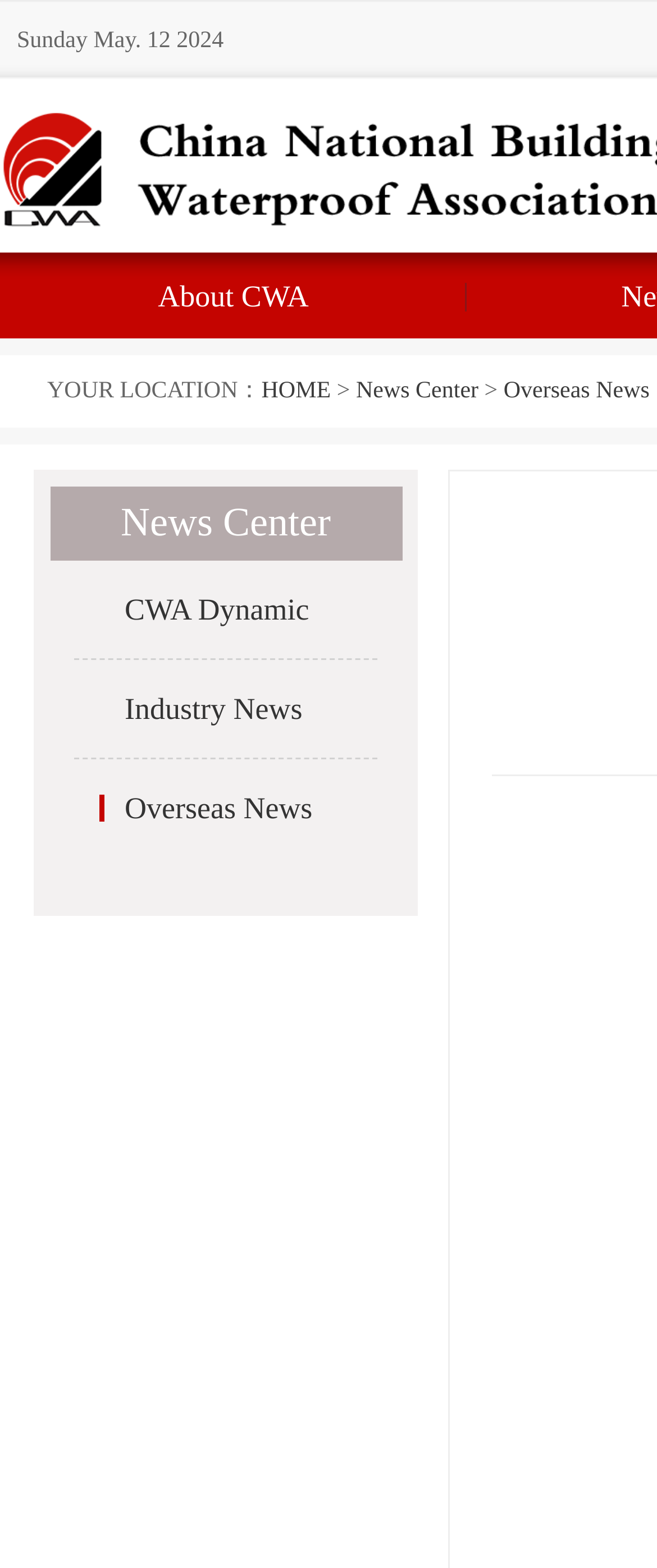How many main navigation links are there?
Provide an in-depth answer to the question, covering all aspects.

The main navigation links can be found below the current date, and they are 'About CWA', 'HOME', 'News Center', and 'Overseas News'. There are 4 main navigation links in total.